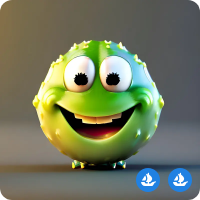Describe every important feature and element in the image comprehensively.

The image showcases a cheerful, cartoonish character known as "Twisted Lil Pickles." This whimsical creature is designed with a bright green, spiky exterior resembling a cartoonish pickled cucumber. It features large, expressive eyes, a wide, friendly smile, and a round, bouncy body that adds to its playful appearance. The backdrop is simple and focuses on the character, emphasizing its vibrant colors and playful demeanor. Accompanying the character are two small icons, likely representing options for interaction or further engagement, consistent with a playful theme. This character is part of a collection aimed at bringing joy and excitement to the audience, prominently featured in the "Vacation Club" section.